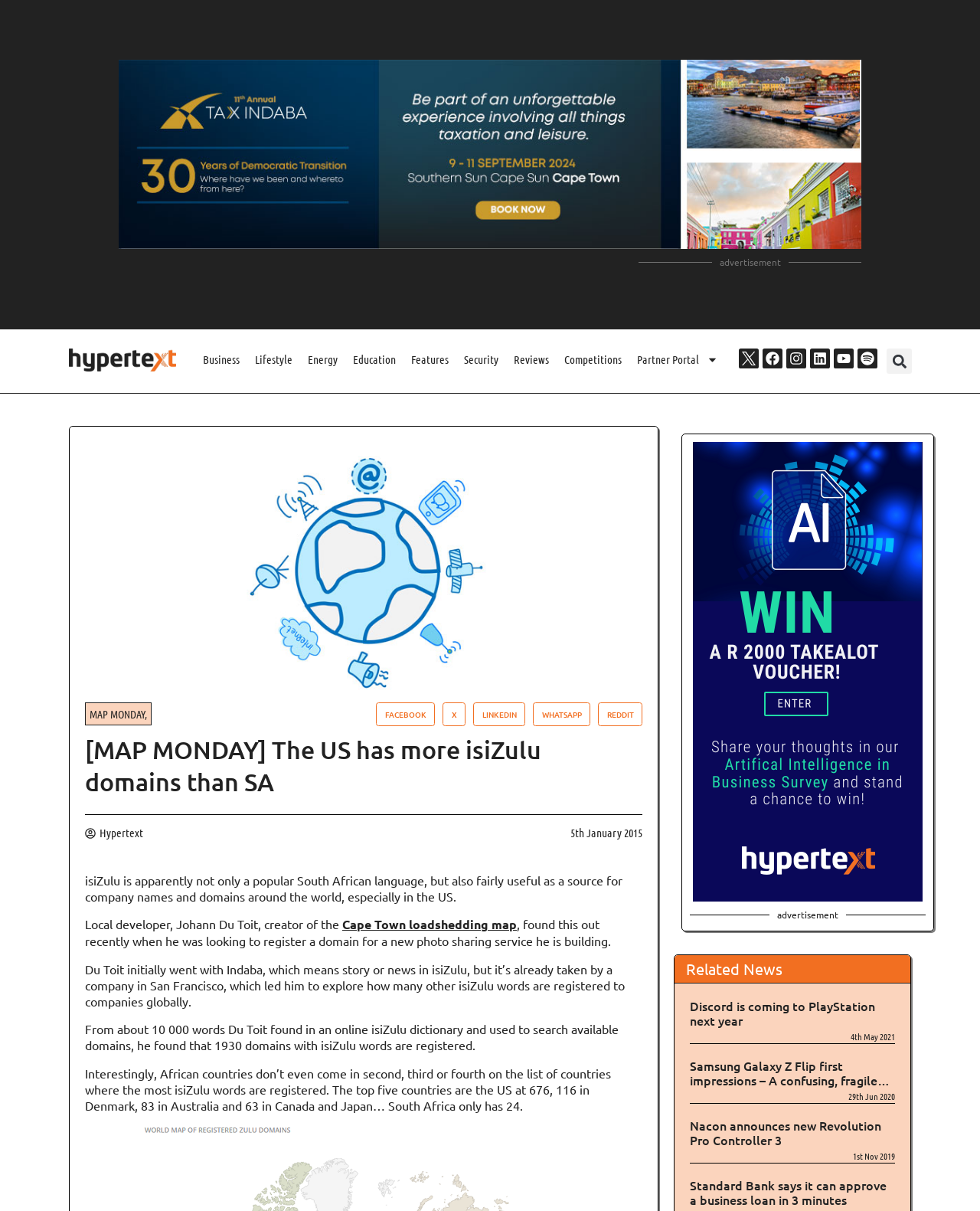Identify the bounding box of the UI element that matches this description: "5th January 2015".

[0.582, 0.681, 0.655, 0.695]